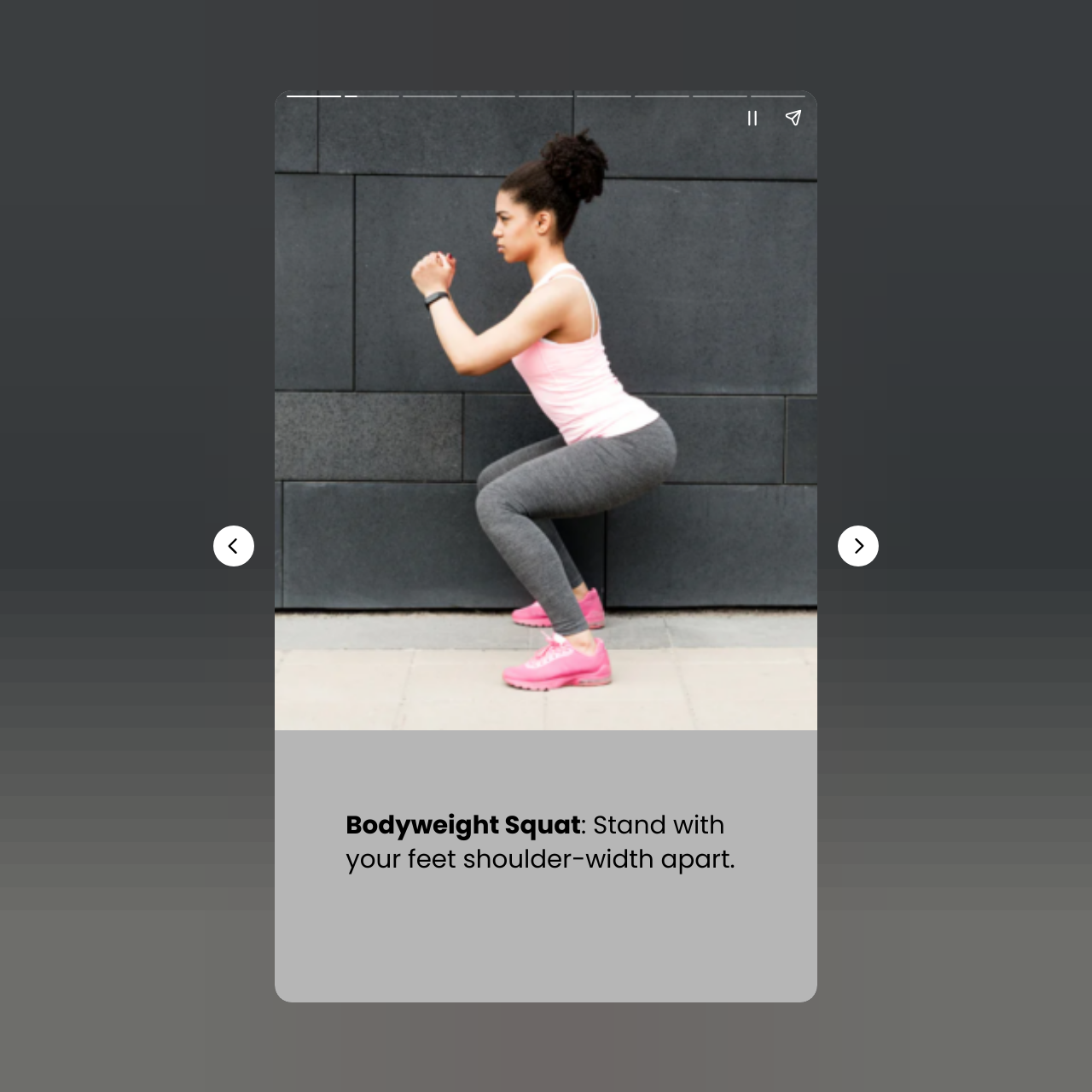Generate an in-depth caption that captures all aspects of the webpage.

This webpage is about 7 types of squats to help tone legs and booty. At the top, there is a title "Bodyweight Squat" followed by a brief instruction "Stand with your feet shoulder-width apart." 

On the top-left corner, there is a canvas that spans the entire width of the page. Below it, there is a section with two buttons, "Pause story" and "Share story", positioned side by side, with the "Pause story" button on the left. 

On the left side of the page, there is a "Previous page" button, while on the right side, there is a "Next page" button. These buttons are at the same height as the "Pause story" and "Share story" buttons. 

Additionally, there is another section on the top-right corner with no text or description.